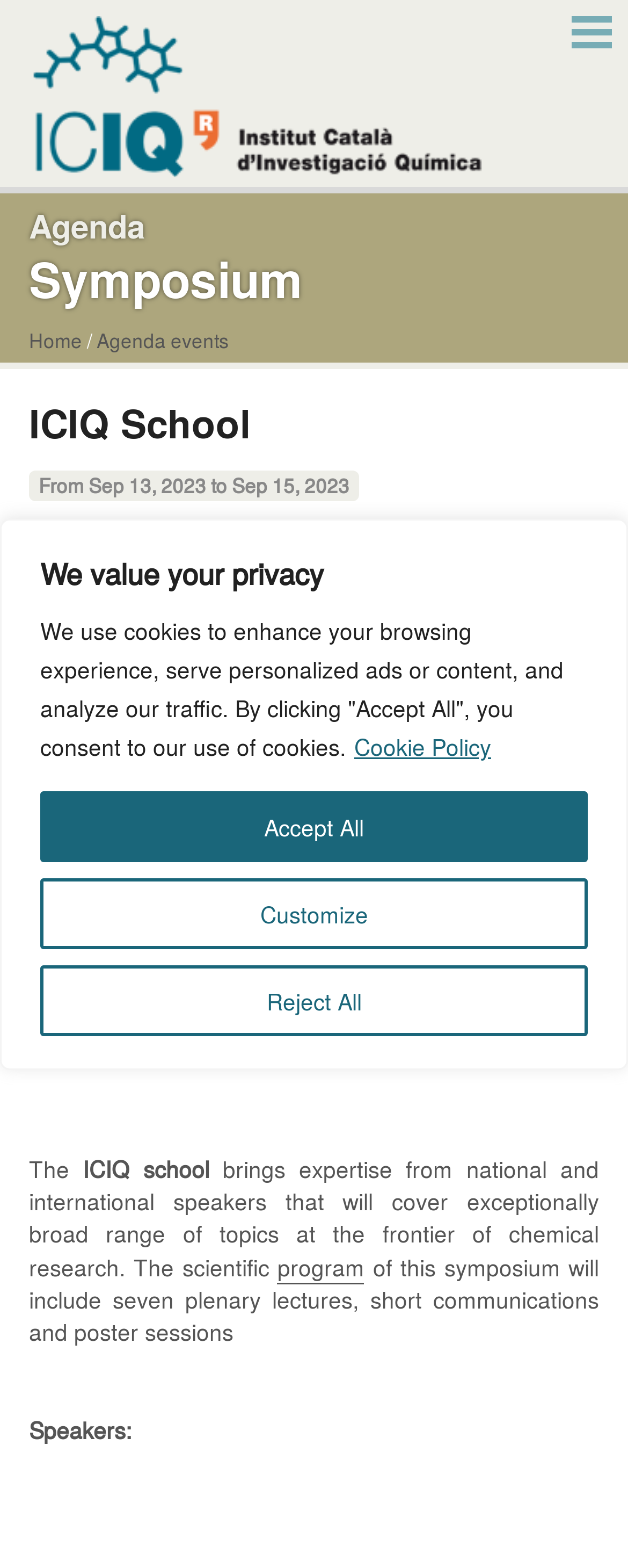How many plenary lectures are included in the symposium?
Give a single word or phrase as your answer by examining the image.

Seven